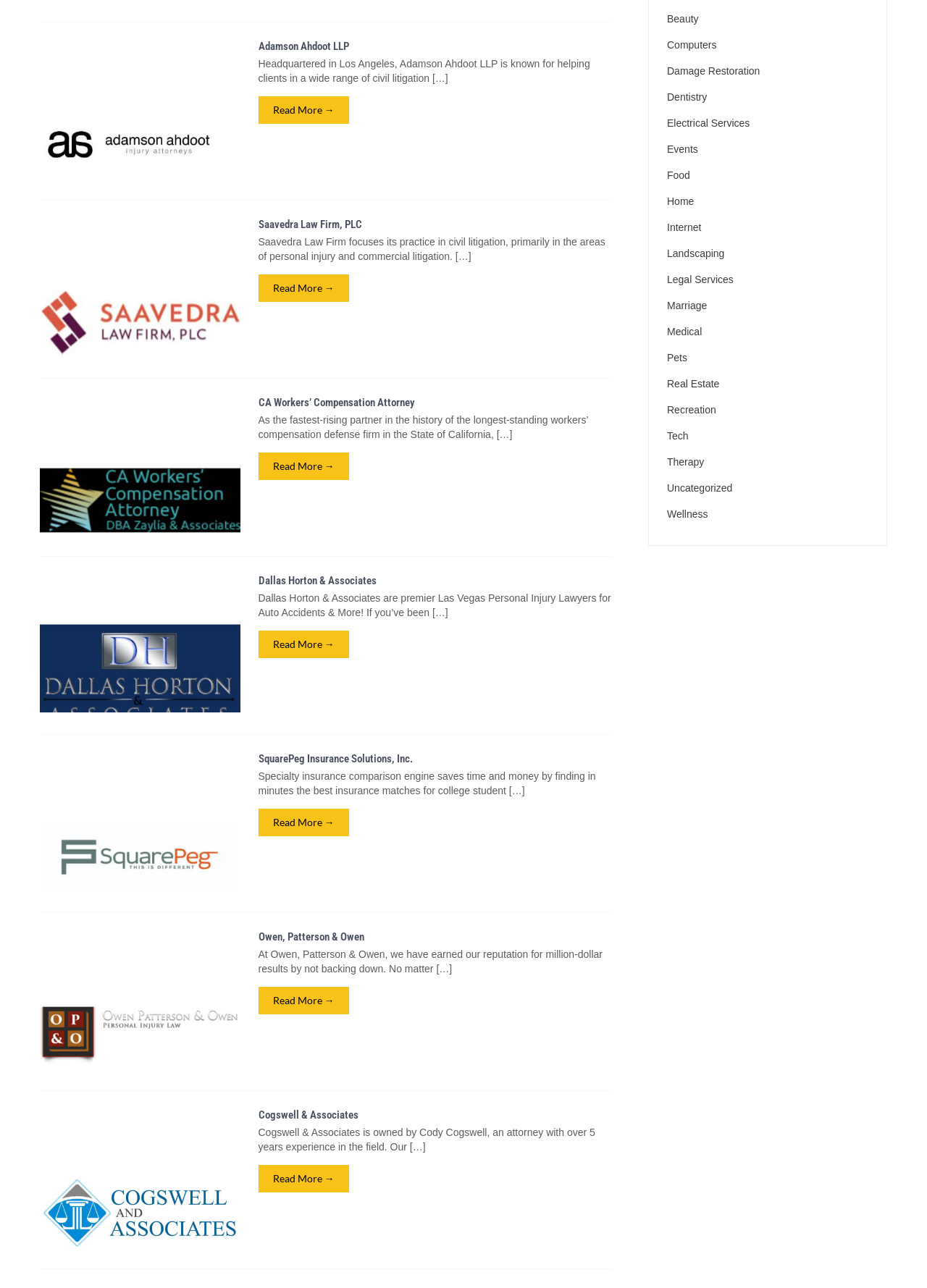From the element description alt="SquarePeg Insurance Solutions, Inc.", predict the bounding box coordinates of the UI element. The coordinates must be specified in the format (top-left x, top-left y, bottom-right x, bottom-right y) and should be within the 0 to 1 range.

[0.043, 0.66, 0.259, 0.669]